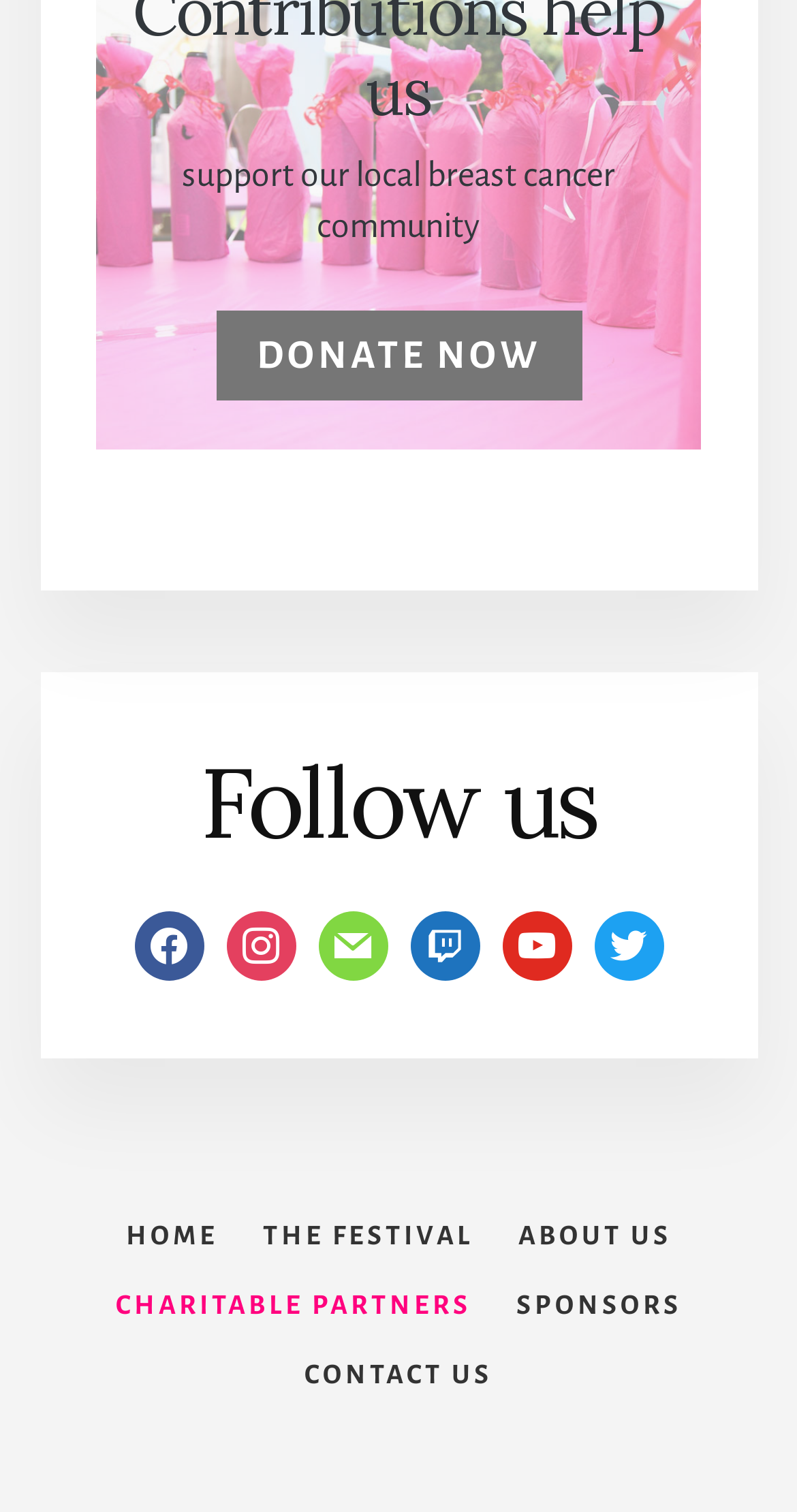What is the purpose of the 'DONATE NOW' button?
Answer the question with a single word or phrase by looking at the picture.

To support local breast cancer community